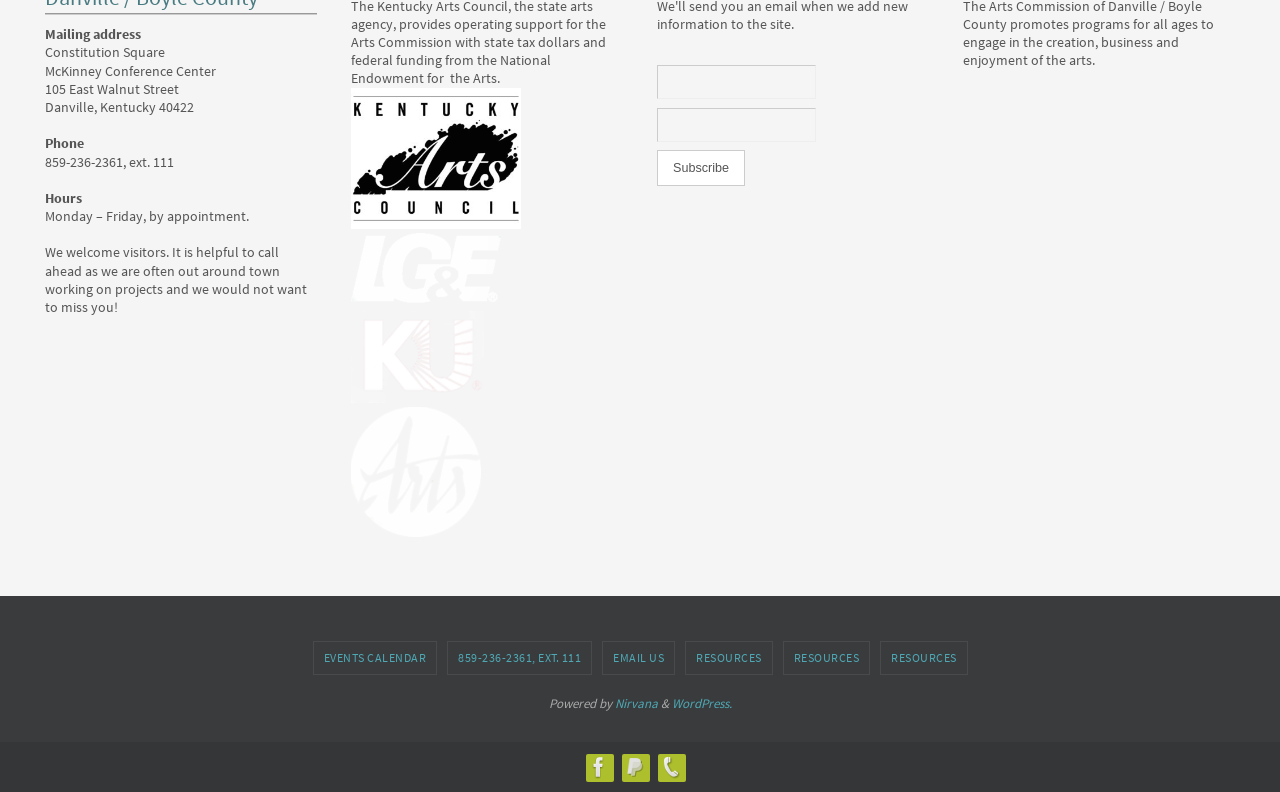Identify the bounding box of the HTML element described here: "Email Us". Provide the coordinates as four float numbers between 0 and 1: [left, top, right, bottom].

[0.471, 0.811, 0.527, 0.851]